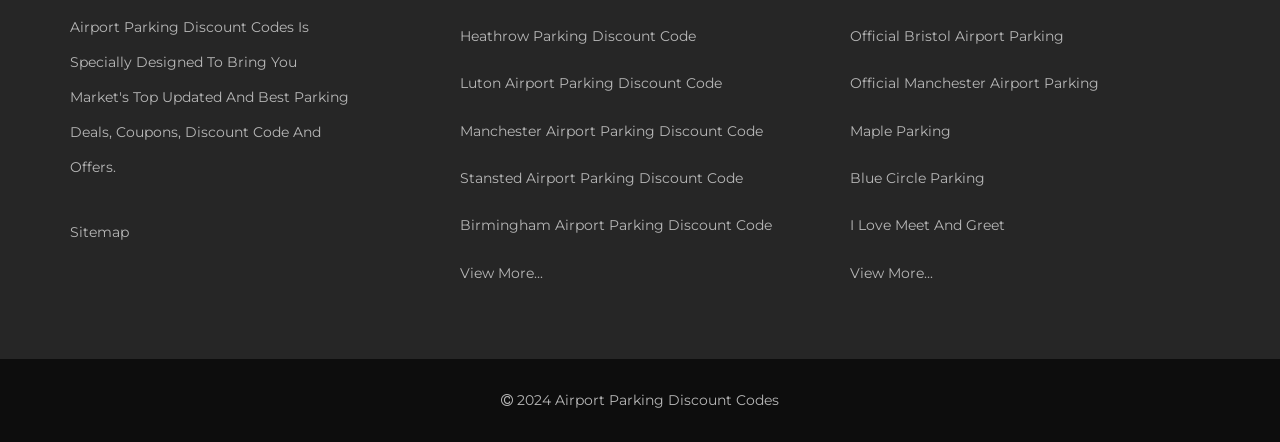Bounding box coordinates should be provided in the format (top-left x, top-left y, bottom-right x, bottom-right y) with all values between 0 and 1. Identify the bounding box for this UI element: Heathrow Parking Discount Code

[0.359, 0.061, 0.544, 0.102]